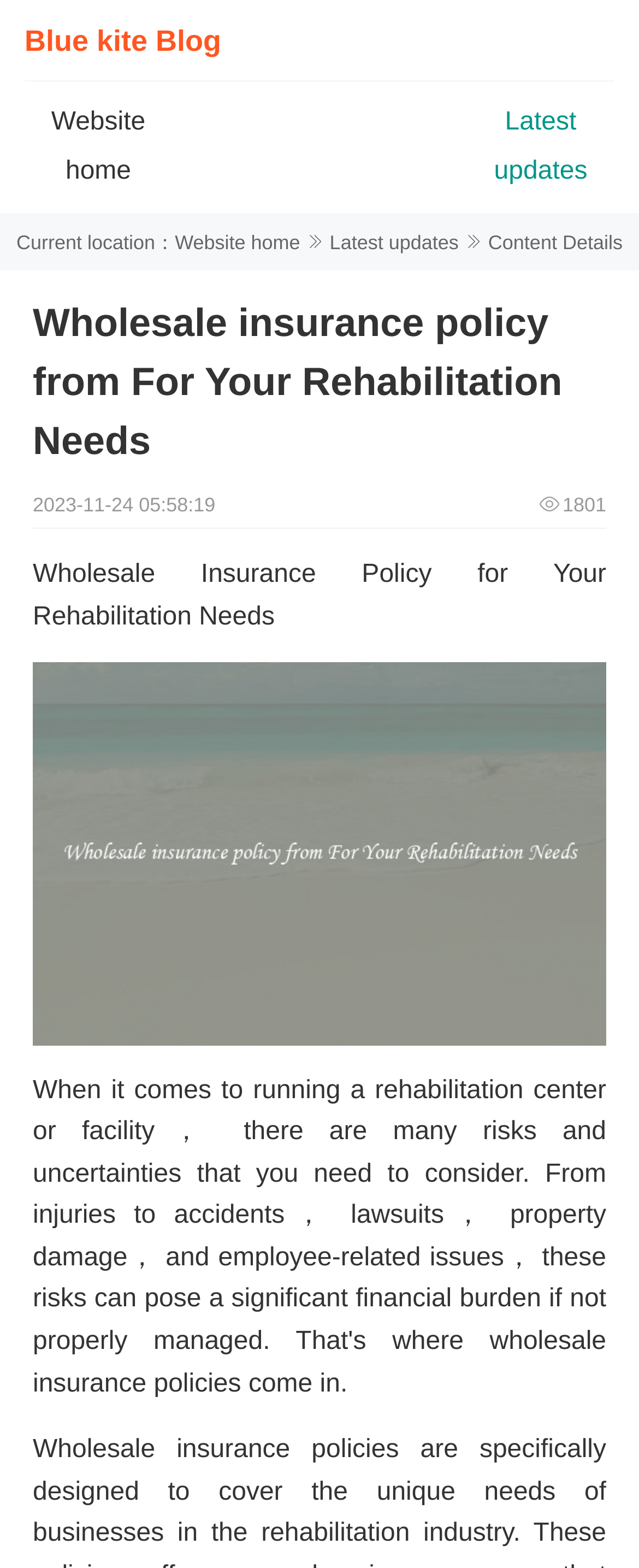Using the information in the image, give a detailed answer to the following question: What is the date of the article?

The date of the article can be found below the main heading. It says '2023-11-24 05:58:19', which indicates the date and time the article was published.